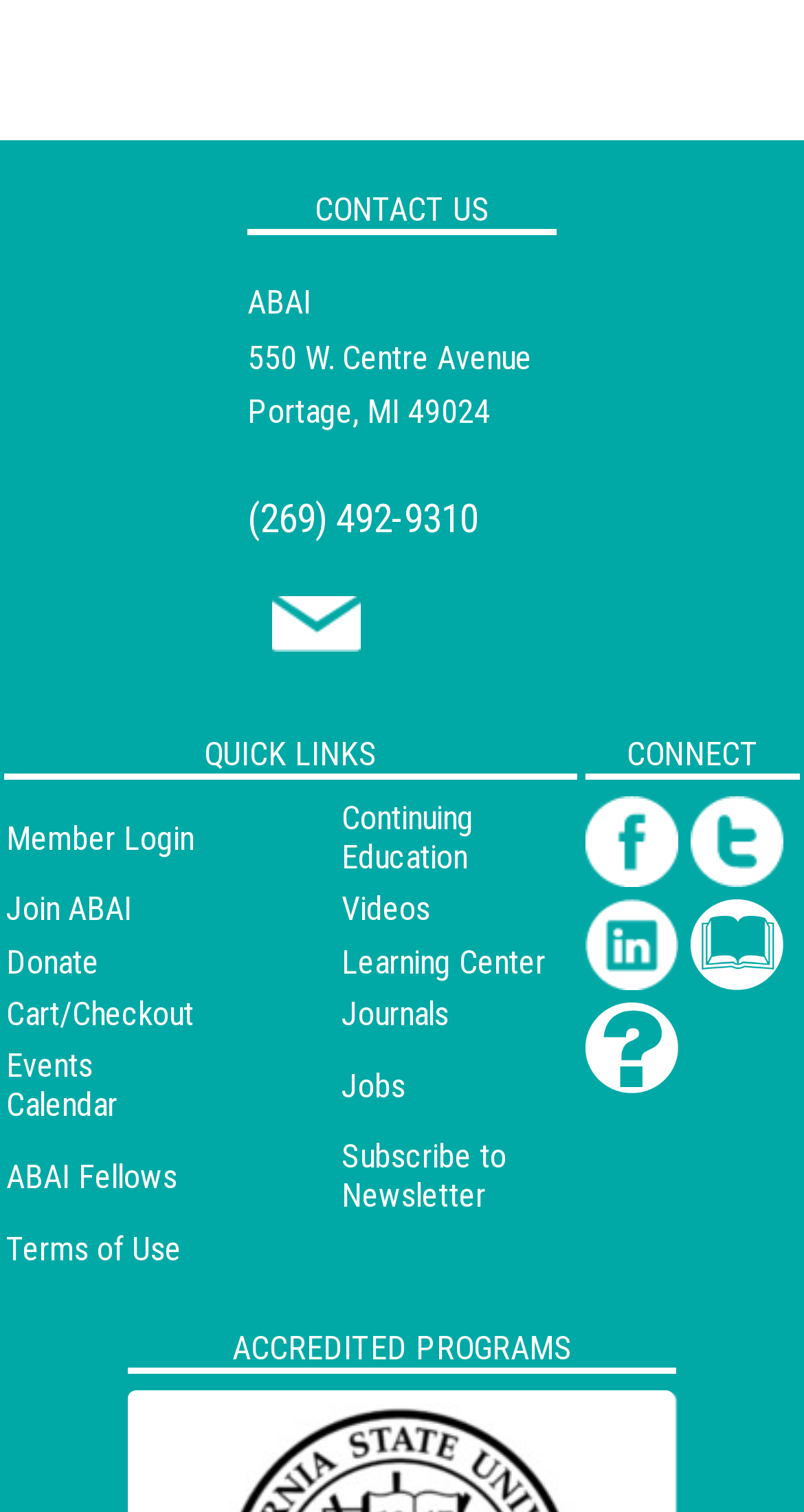What social media platforms are linked?
Using the details from the image, give an elaborate explanation to answer the question.

The social media platforms linked are Facebook, Twitter, and LinkedIn, which are represented by image elements with bounding box coordinates [0.728, 0.527, 0.844, 0.587], [0.859, 0.527, 0.974, 0.587], and [0.728, 0.595, 0.844, 0.655] respectively.